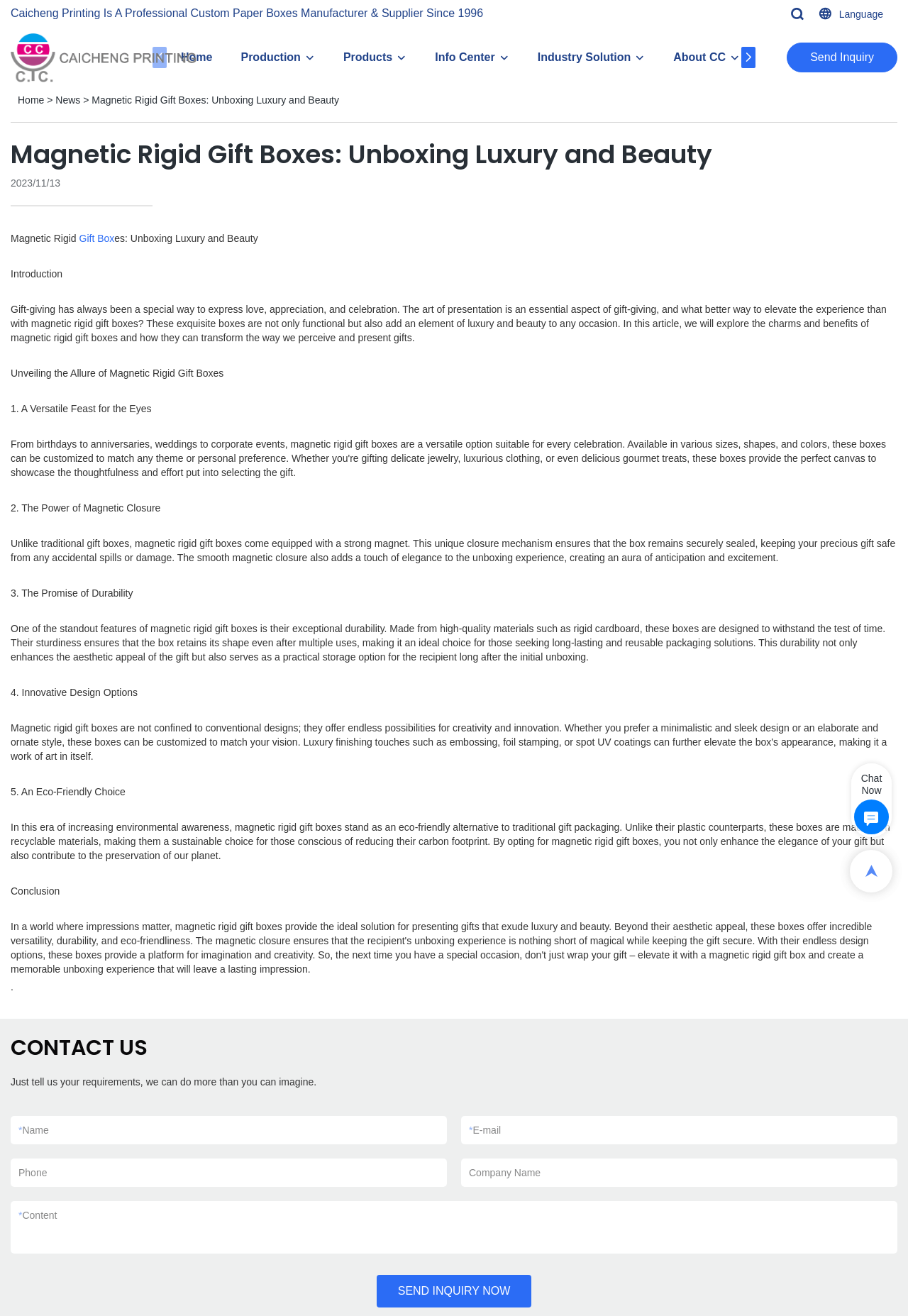Find the bounding box coordinates of the clickable area required to complete the following action: "Click on the 'Gift Box' link".

[0.087, 0.177, 0.126, 0.185]